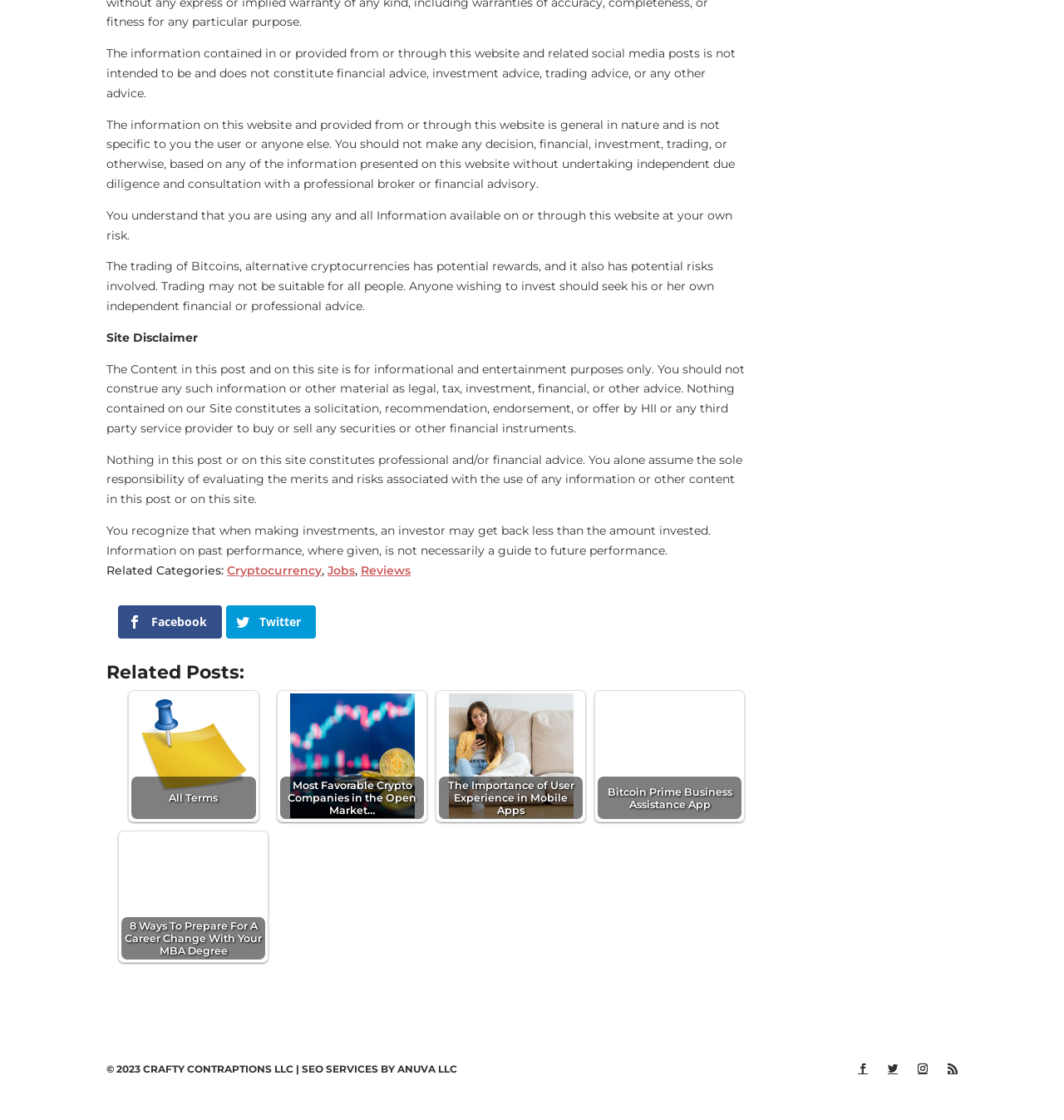Answer the question in one word or a short phrase:
What are the potential risks of trading Bitcoins?

Potential losses